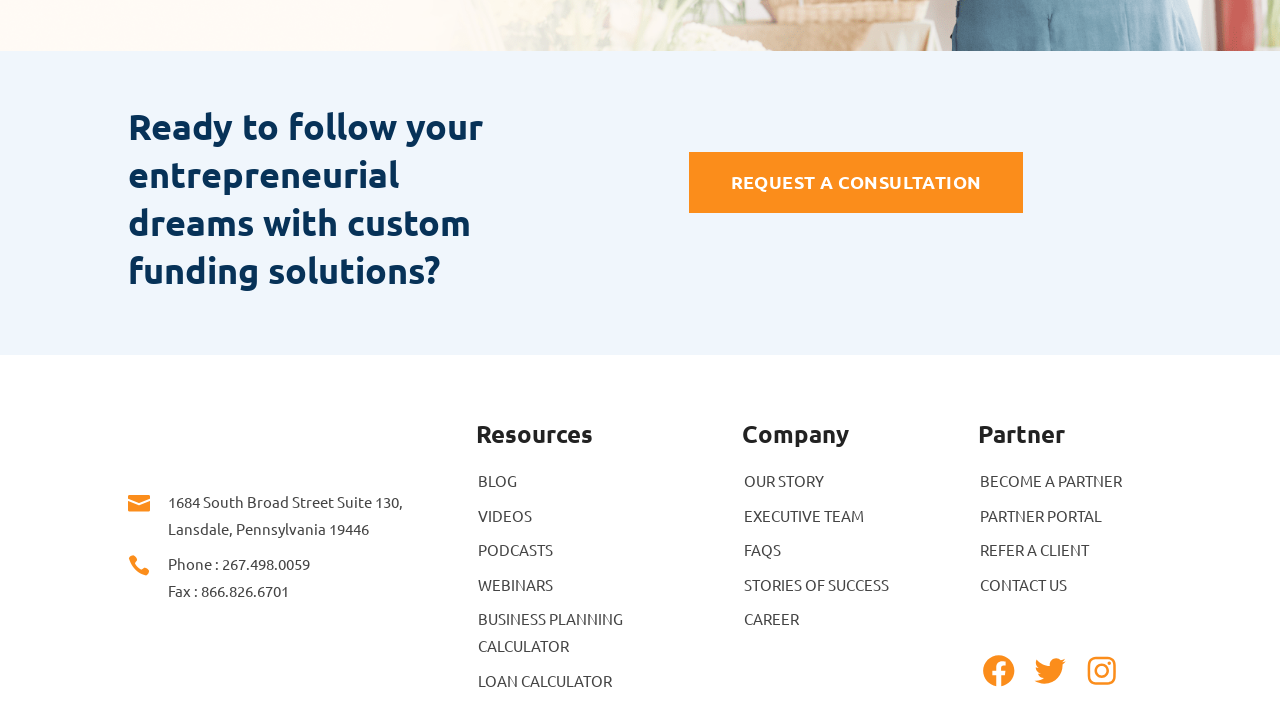Using the given description, provide the bounding box coordinates formatted as (top-left x, top-left y, bottom-right x, bottom-right y), with all values being floating point numbers between 0 and 1. Description: ‘Porn Hud’ Search Xvideos Com

None